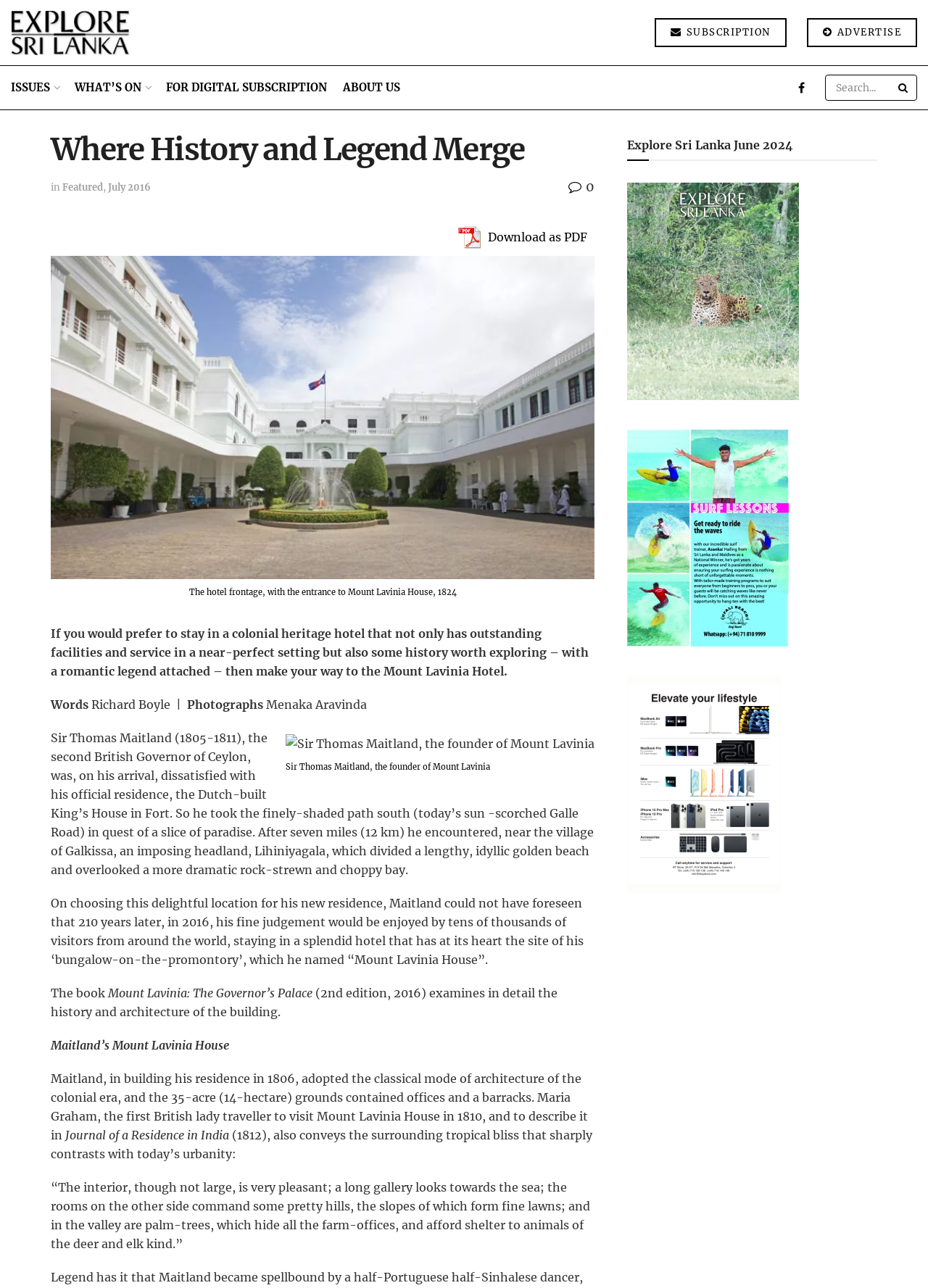Who was the founder of Mount Lavinia?
Based on the screenshot, respond with a single word or phrase.

Sir Thomas Maitland